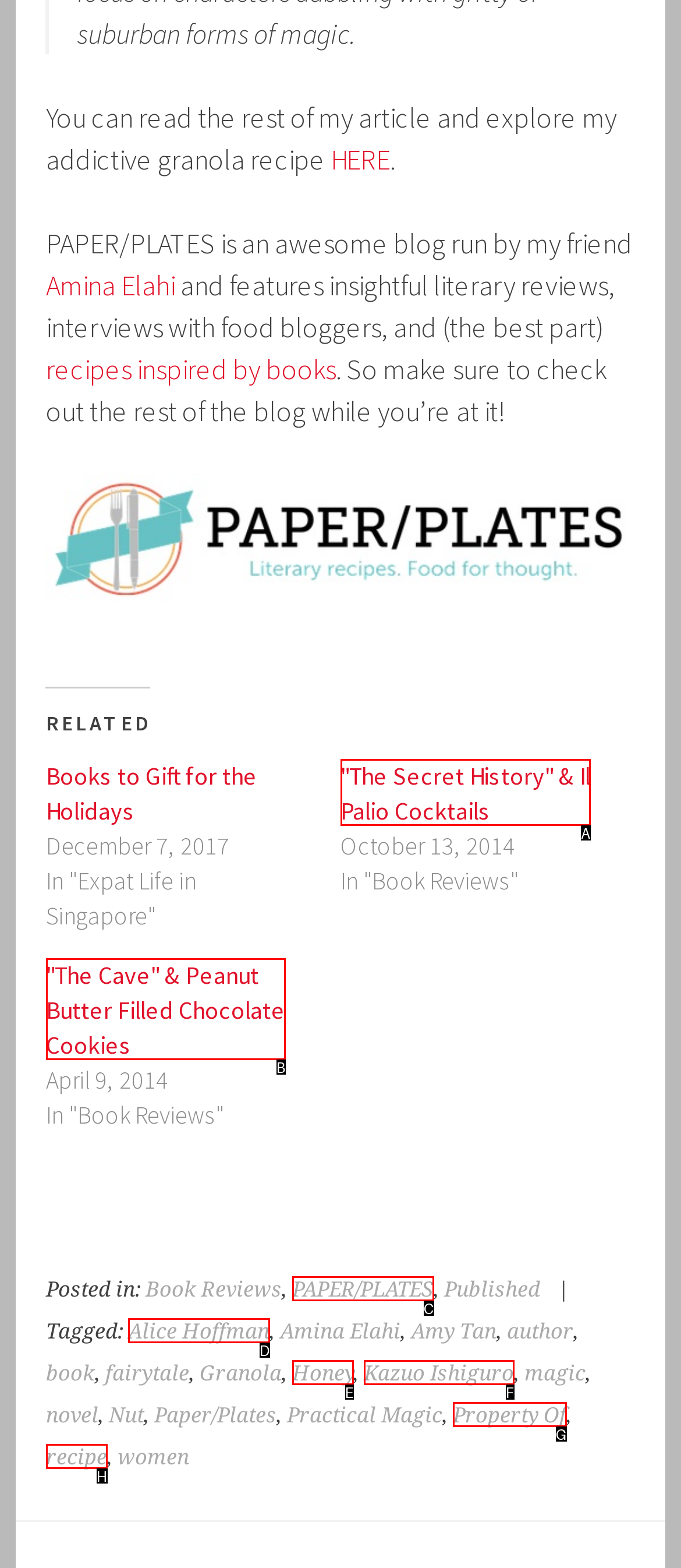Based on the description: Links, identify the matching HTML element. Reply with the letter of the correct option directly.

None